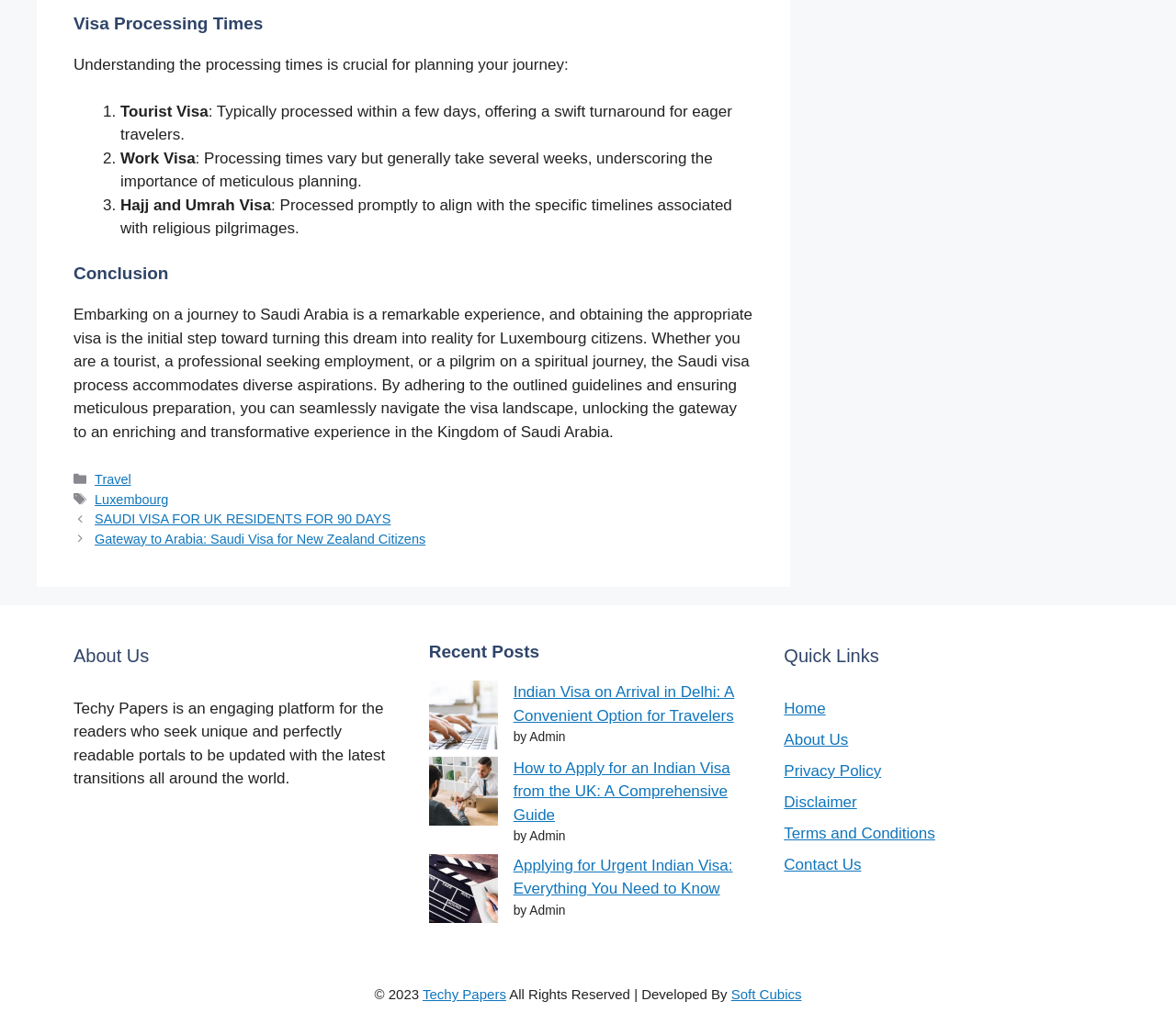Find the bounding box of the UI element described as follows: "parent_node: Email* name="email" placeholder="Email"".

None